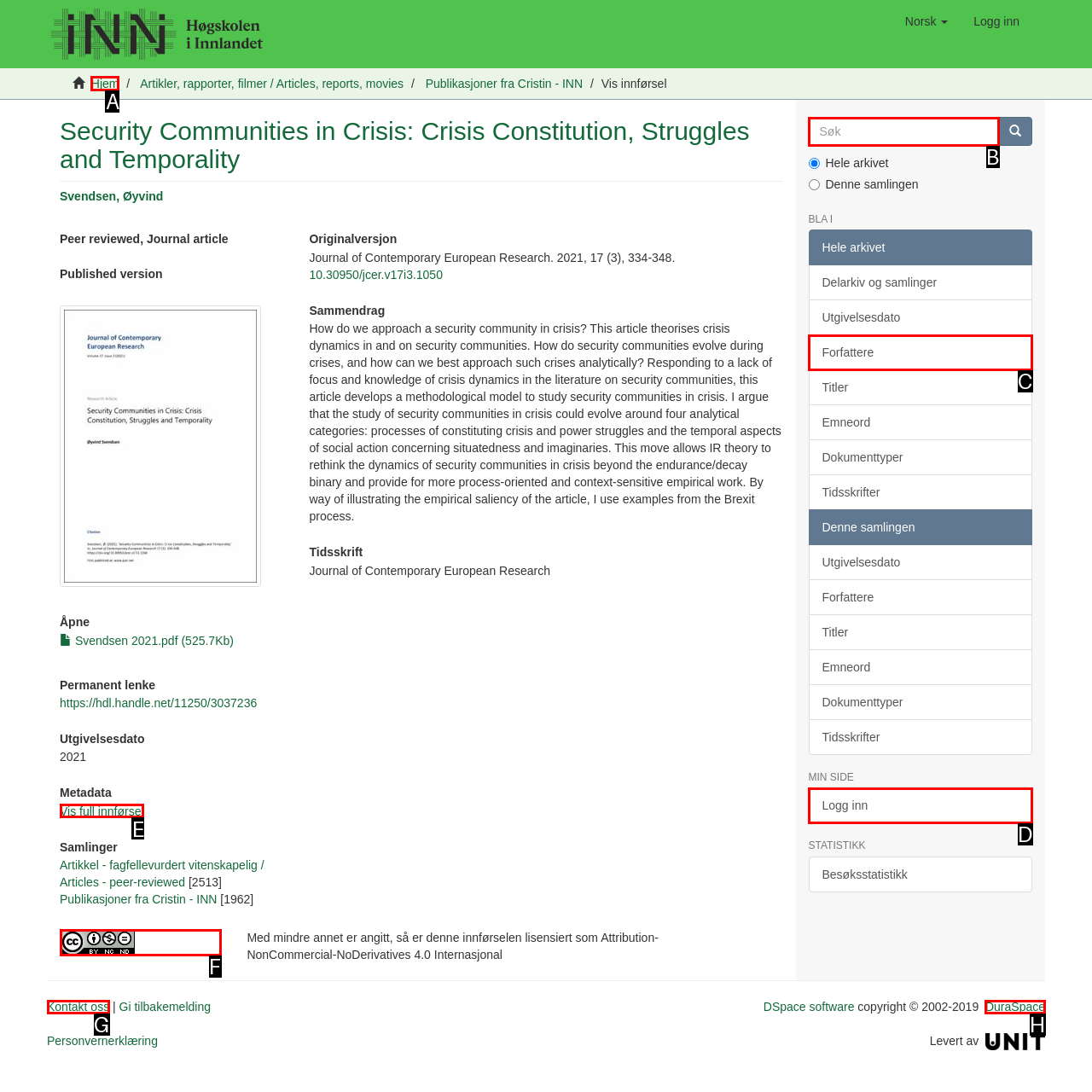To complete the instruction: Go to the 'Hjem' page, which HTML element should be clicked?
Respond with the option's letter from the provided choices.

A